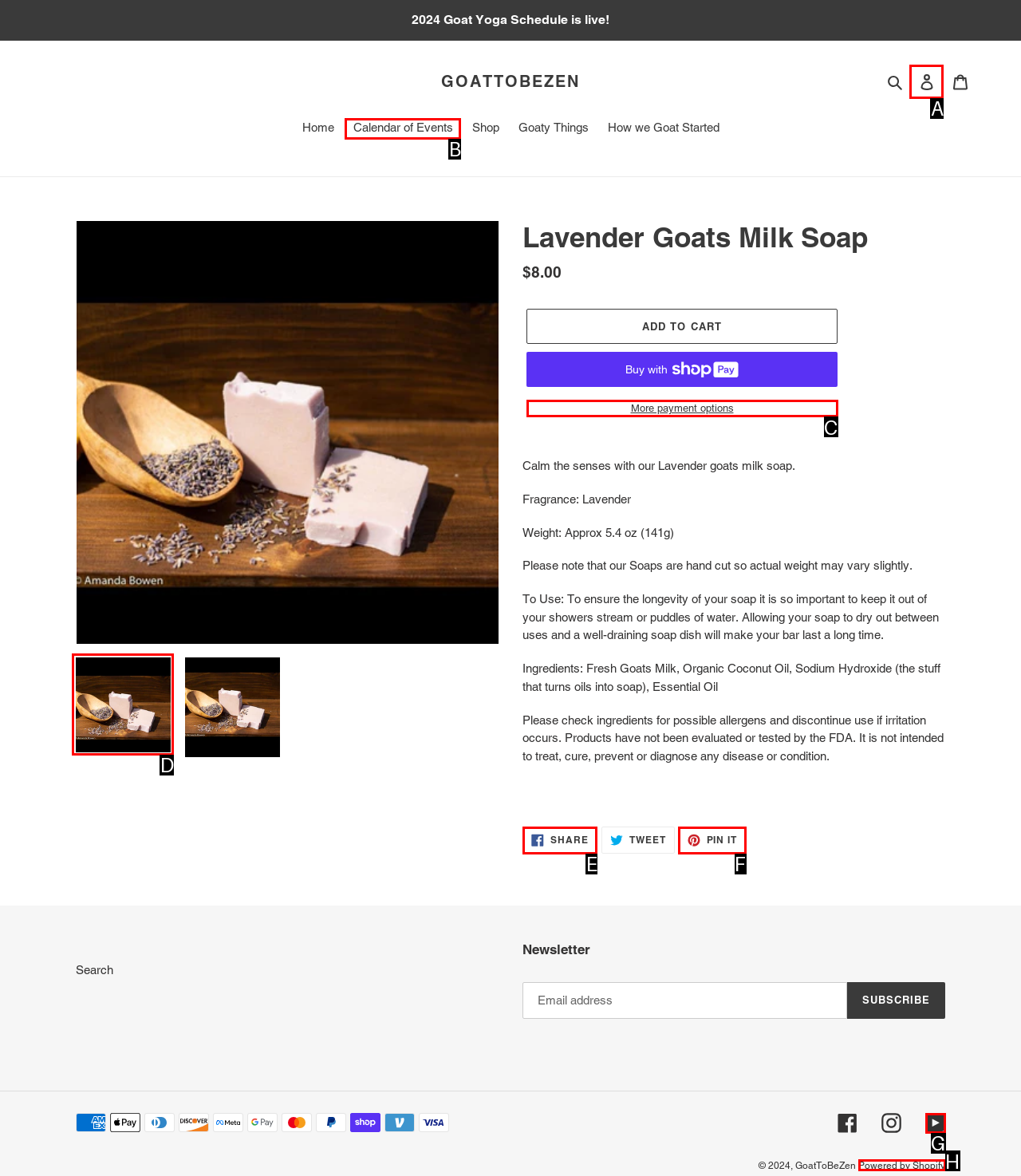Provide the letter of the HTML element that you need to click on to perform the task: Go to the 'Features' page.
Answer with the letter corresponding to the correct option.

None